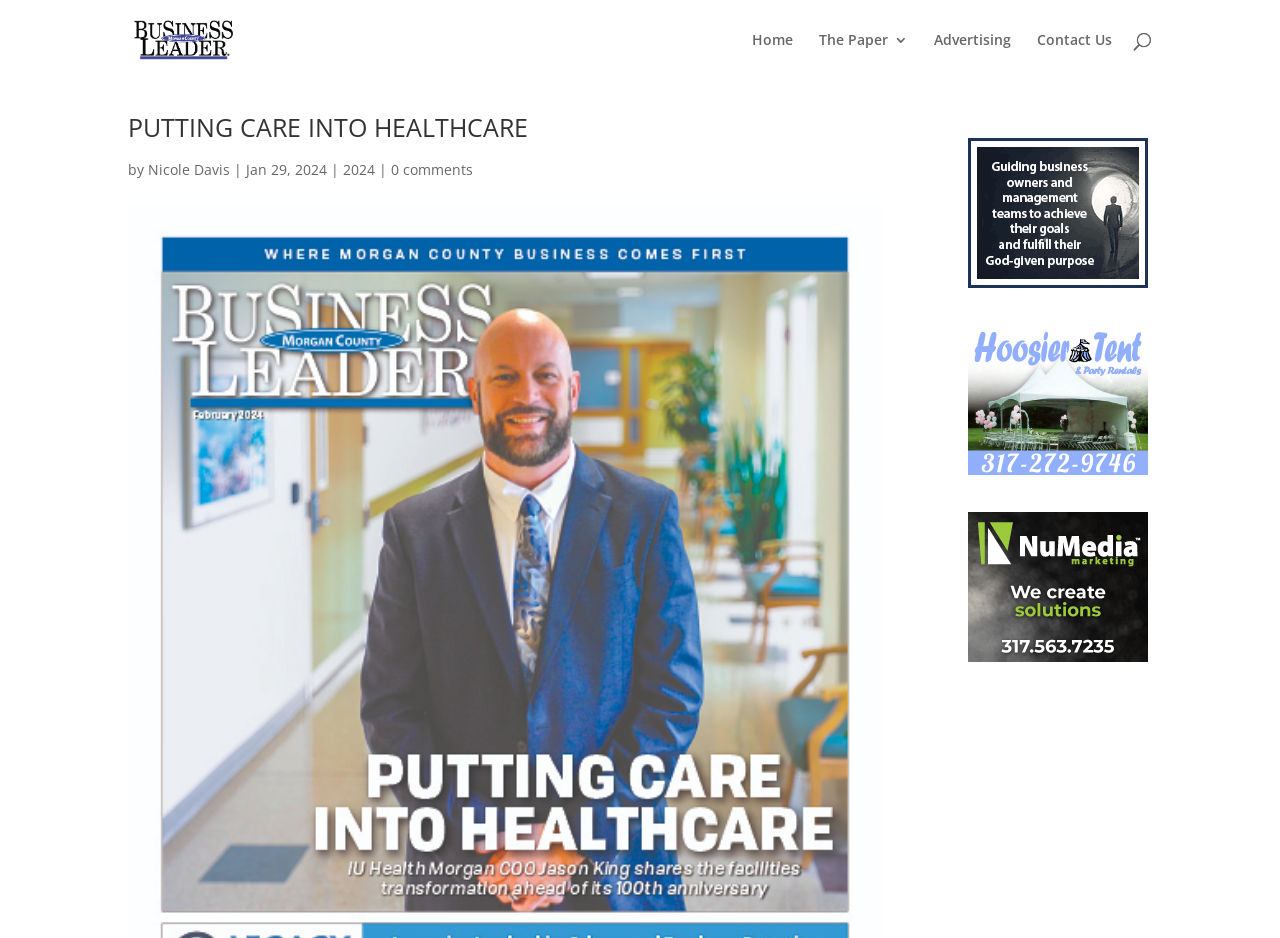Answer the question briefly using a single word or phrase: 
What is the date of the article?

Jan 29, 2024